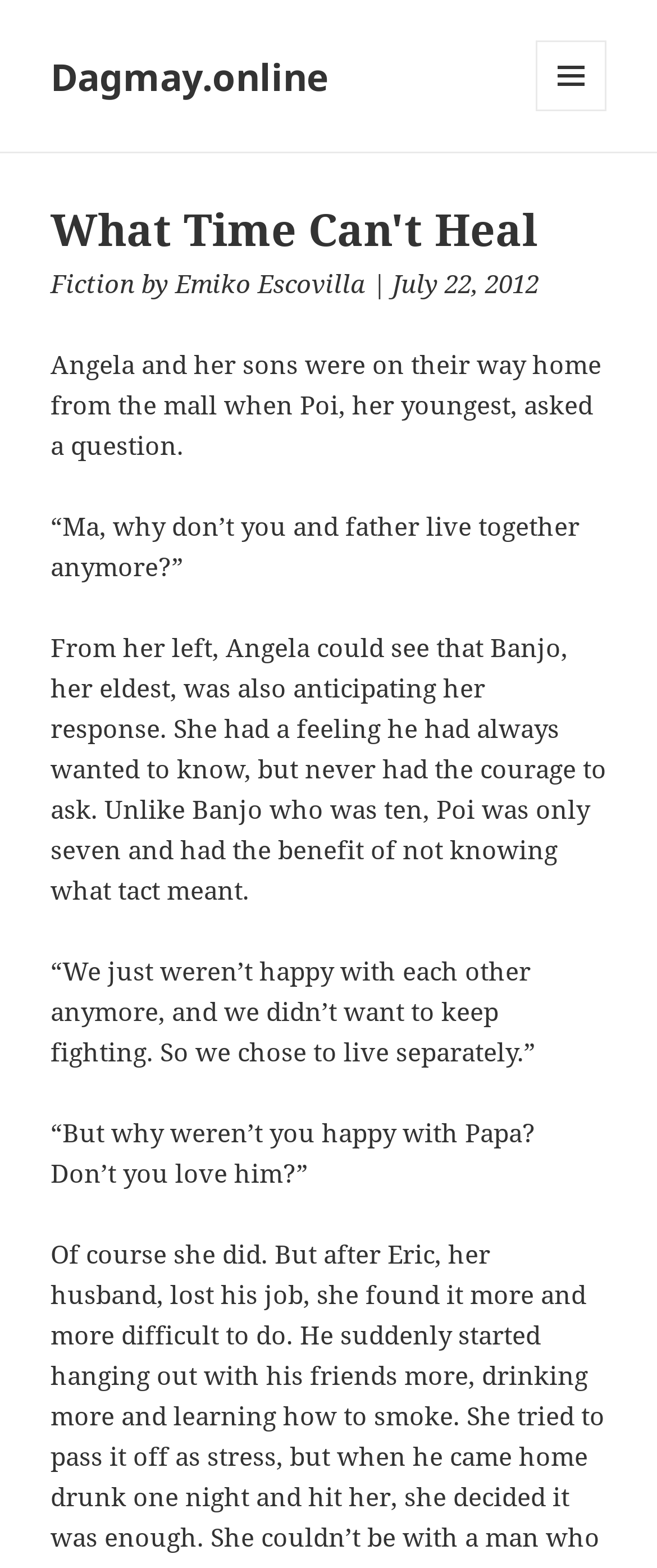Analyze the image and answer the question with as much detail as possible: 
What is the name of the author of the story?

The text mentions that the story is written by Emiko Escovilla, as indicated by the link 'Emiko Escovilla'.